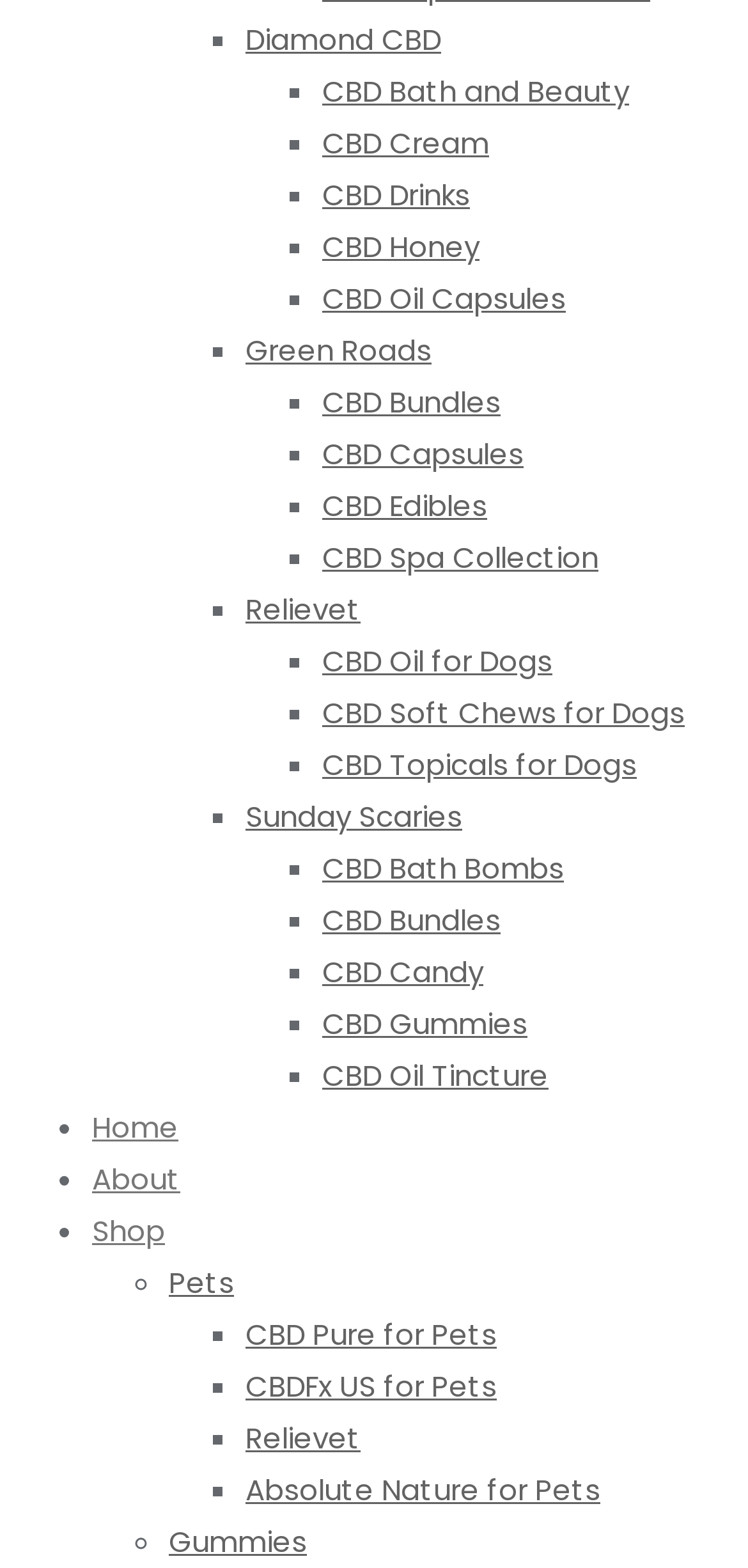Identify the bounding box coordinates of the section to be clicked to complete the task described by the following instruction: "Click on Diamond CBD". The coordinates should be four float numbers between 0 and 1, formatted as [left, top, right, bottom].

[0.328, 0.012, 0.59, 0.038]